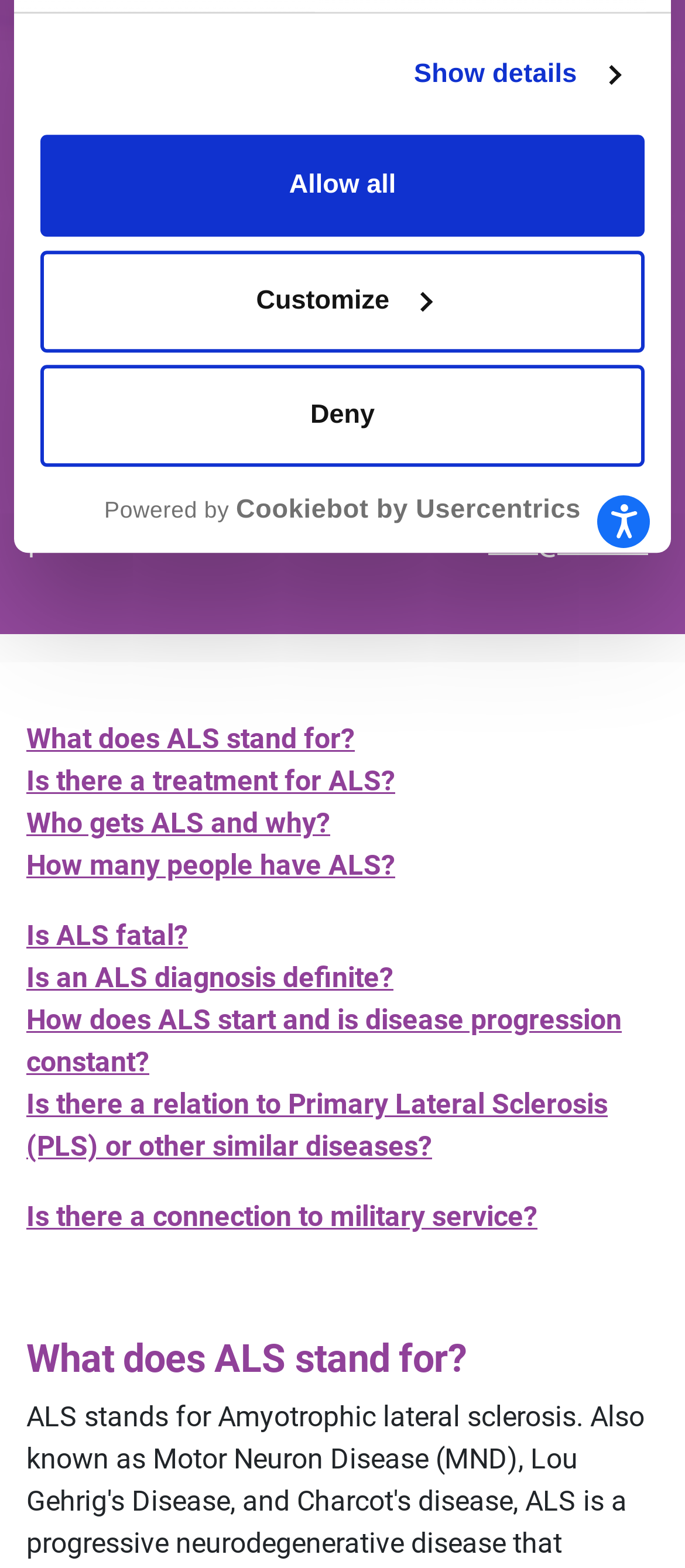For the element described, predict the bounding box coordinates as (top-left x, top-left y, bottom-right x, bottom-right y). All values should be between 0 and 1. Element description: Is an ALS diagnosis definite?

[0.038, 0.613, 0.574, 0.634]